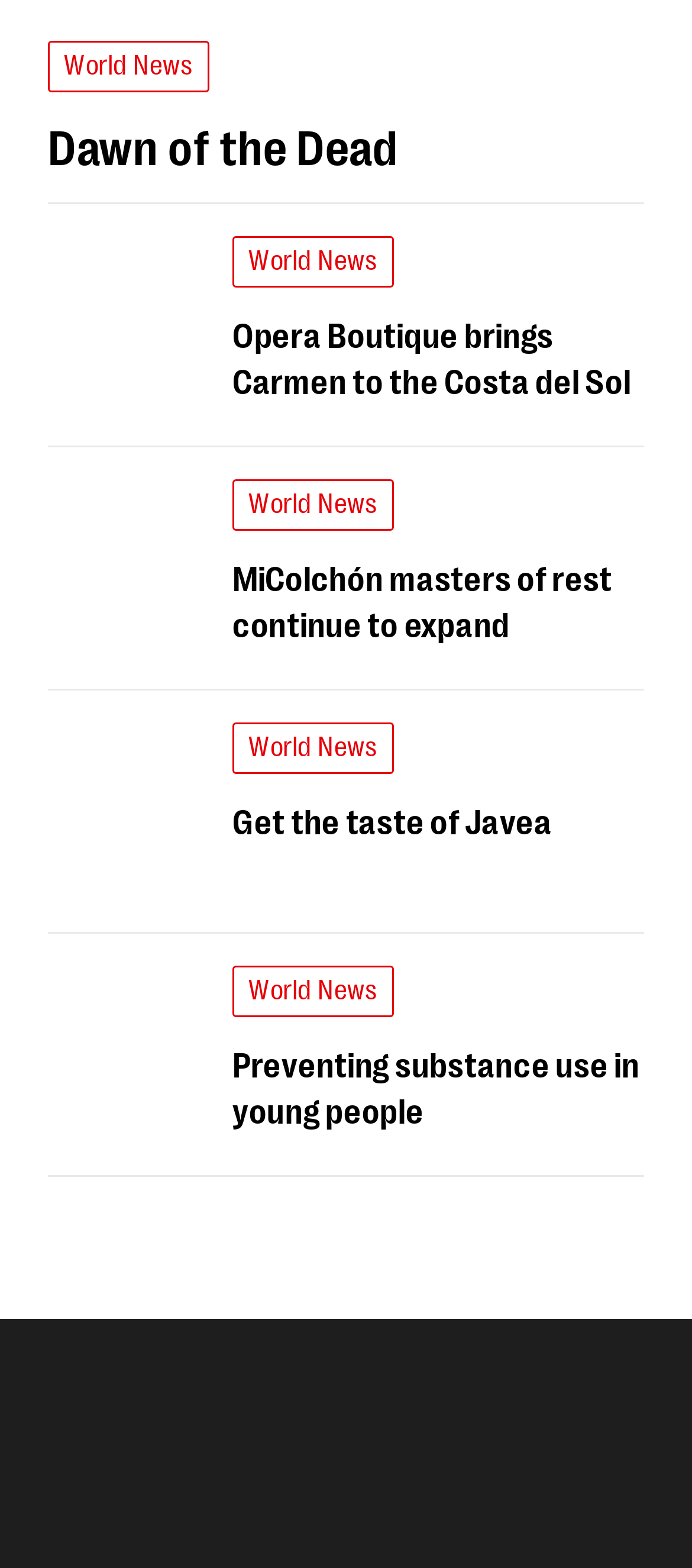Using a single word or phrase, answer the following question: 
What is the topic of the first news article?

Dawn of the Dead